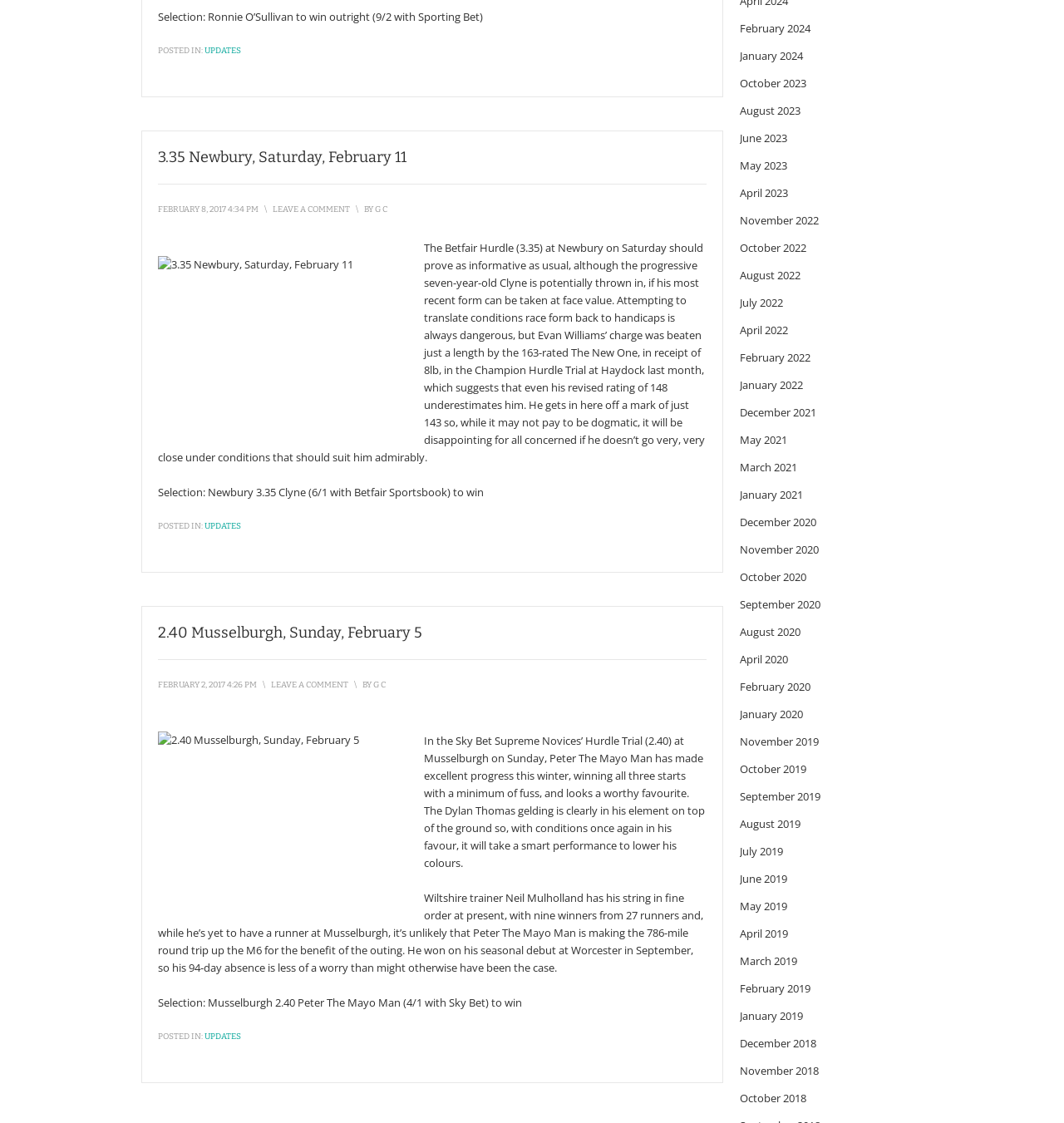Please specify the bounding box coordinates of the clickable region necessary for completing the following instruction: "Click on the 'Clyne' link". The coordinates must consist of four float numbers between 0 and 1, i.e., [left, top, right, bottom].

[0.47, 0.245, 0.495, 0.258]